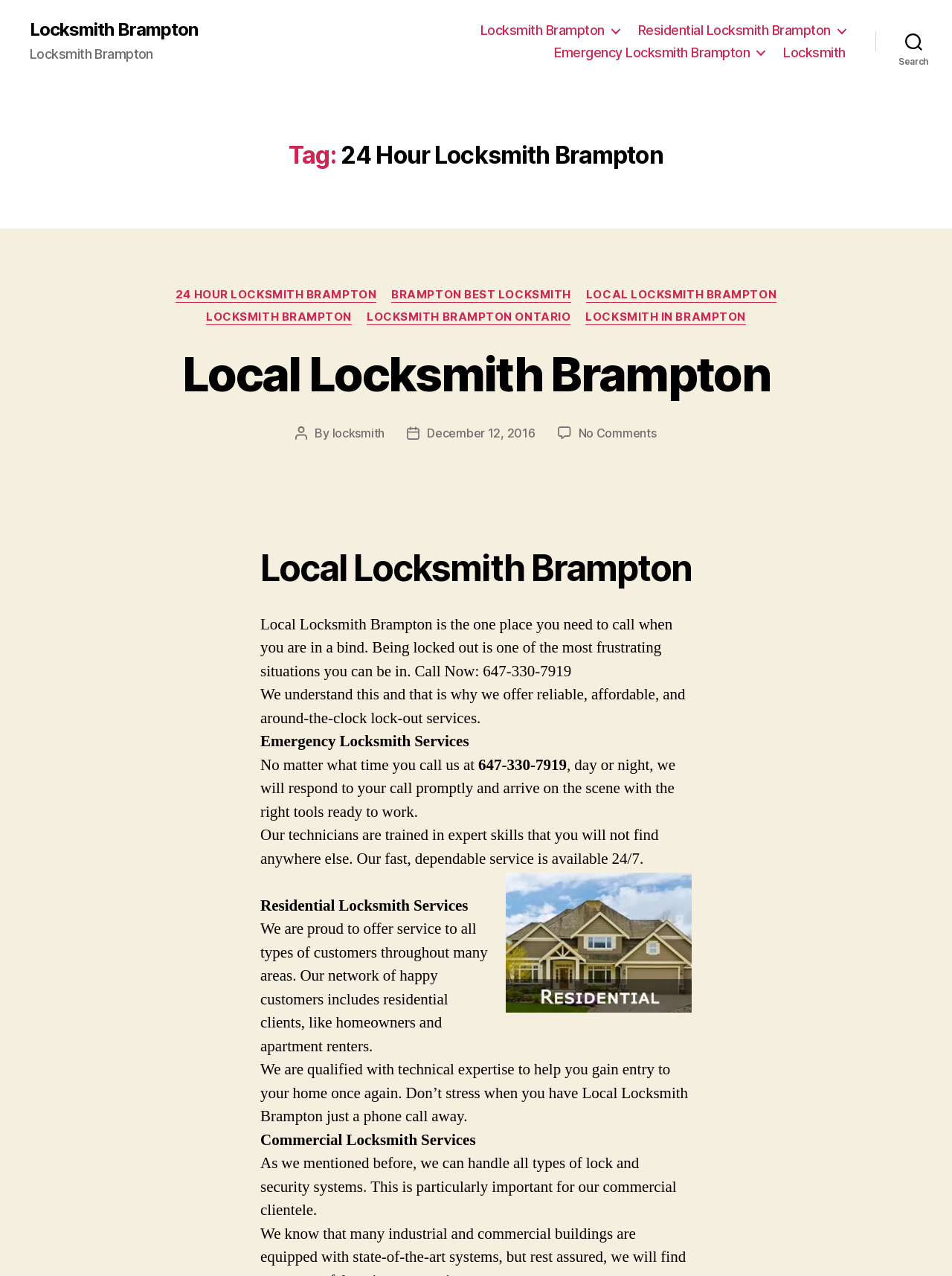Please identify the bounding box coordinates of the element I should click to complete this instruction: 'Call the emergency locksmith service'. The coordinates should be given as four float numbers between 0 and 1, like this: [left, top, right, bottom].

[0.502, 0.592, 0.595, 0.607]